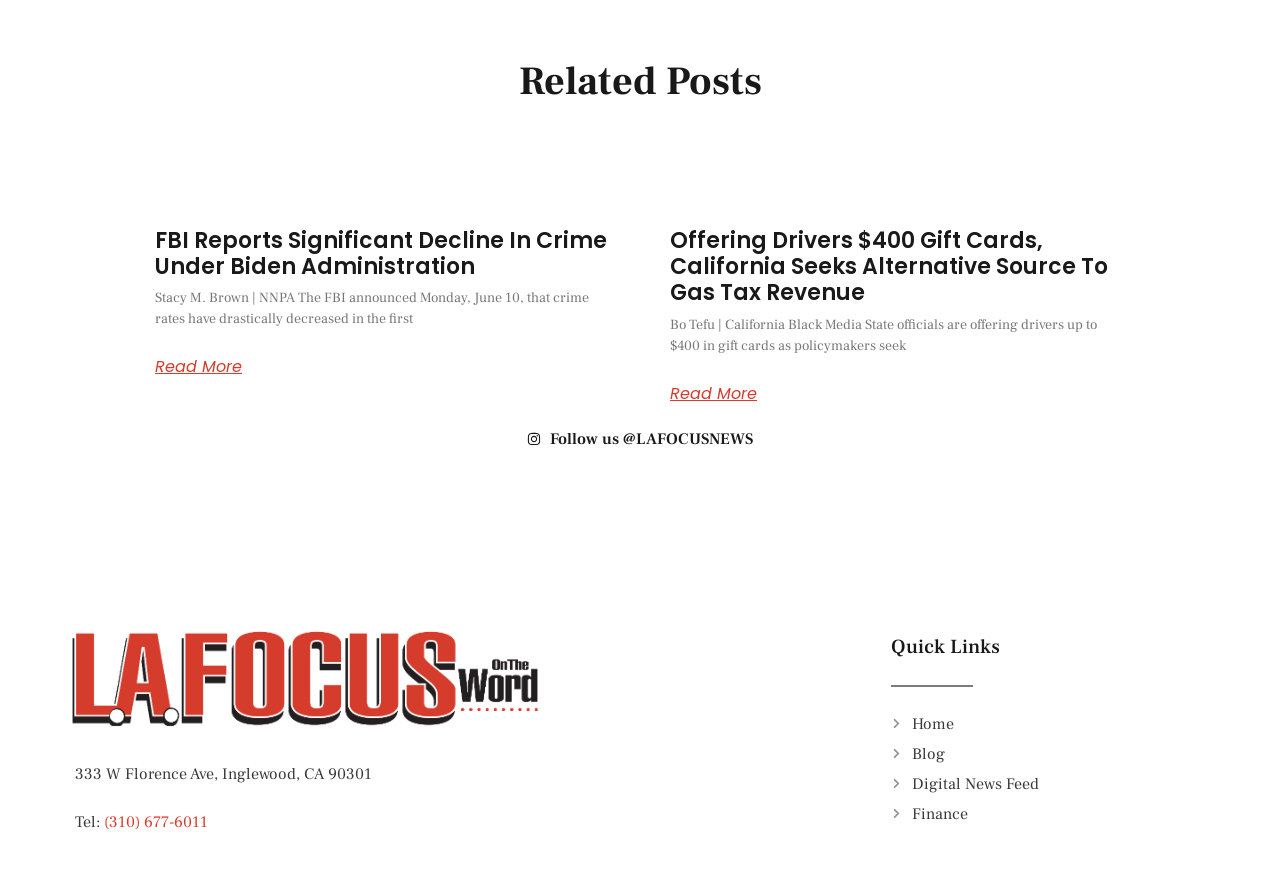How many images are on the webpage?
Using the picture, provide a one-word or short phrase answer.

8